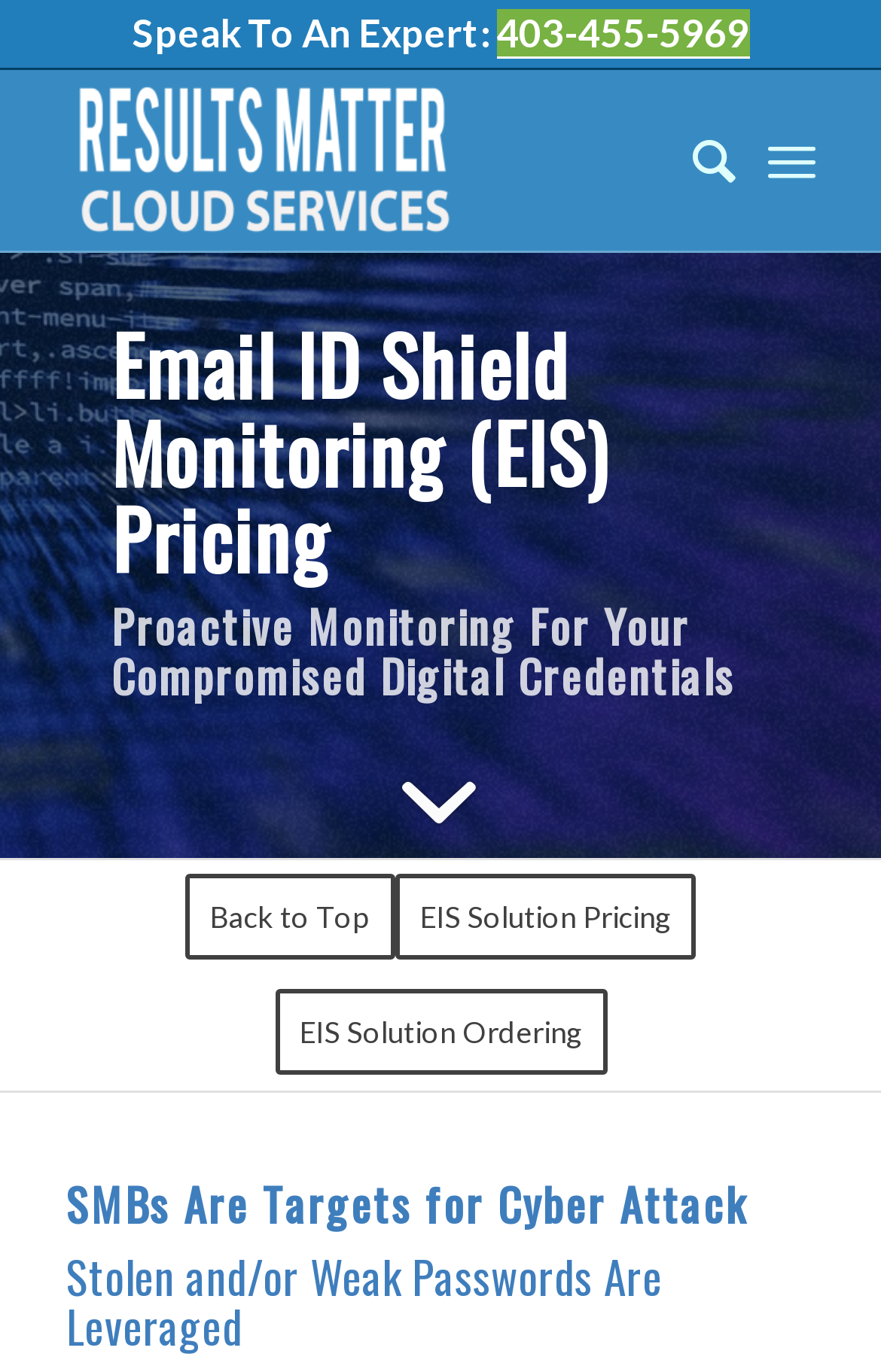Using the description: "Back to Top", determine the UI element's bounding box coordinates. Ensure the coordinates are in the format of four float numbers between 0 and 1, i.e., [left, top, right, bottom].

[0.21, 0.651, 0.449, 0.686]